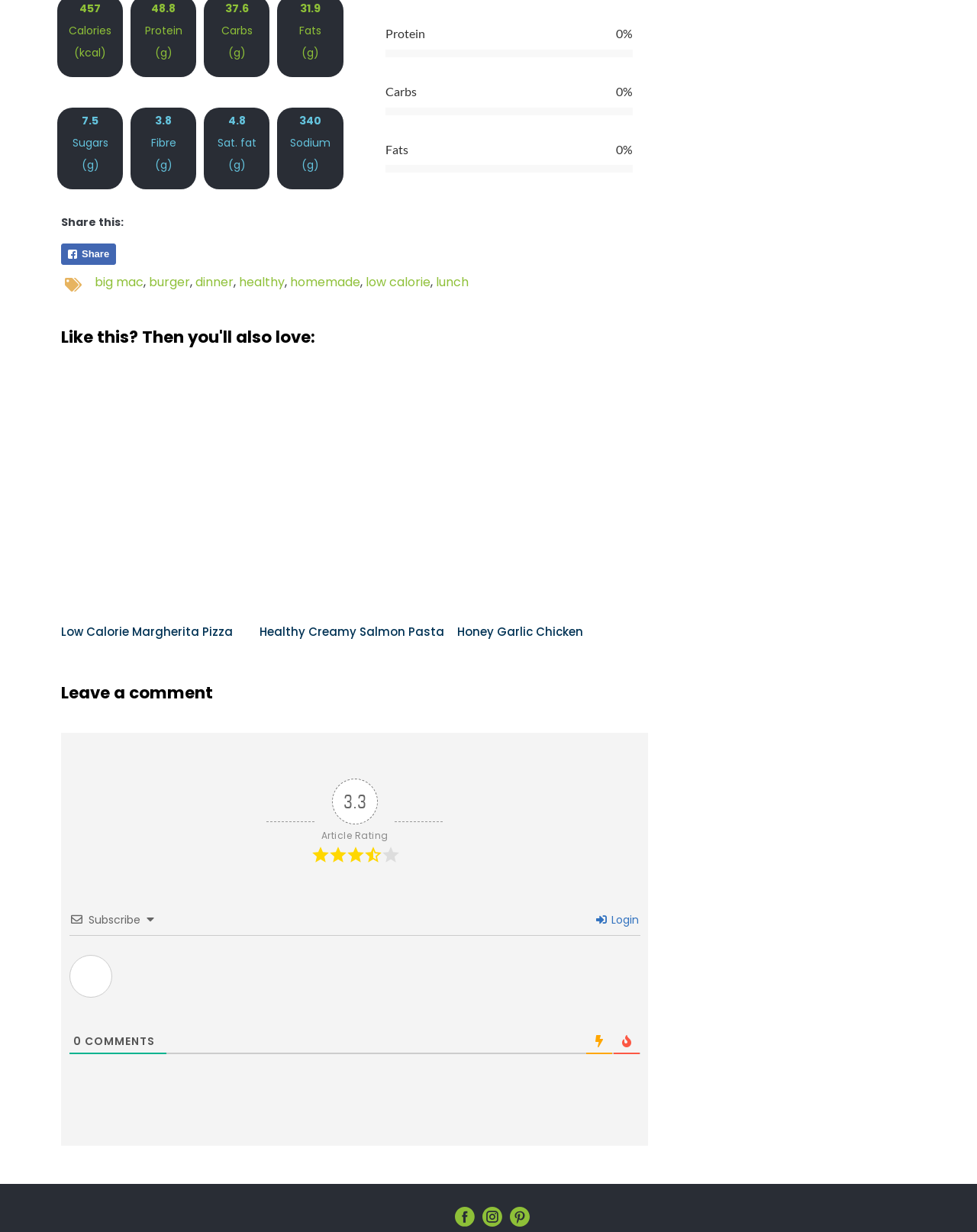Find the bounding box coordinates of the area that needs to be clicked in order to achieve the following instruction: "Share this page". The coordinates should be specified as four float numbers between 0 and 1, i.e., [left, top, right, bottom].

[0.062, 0.197, 0.119, 0.215]